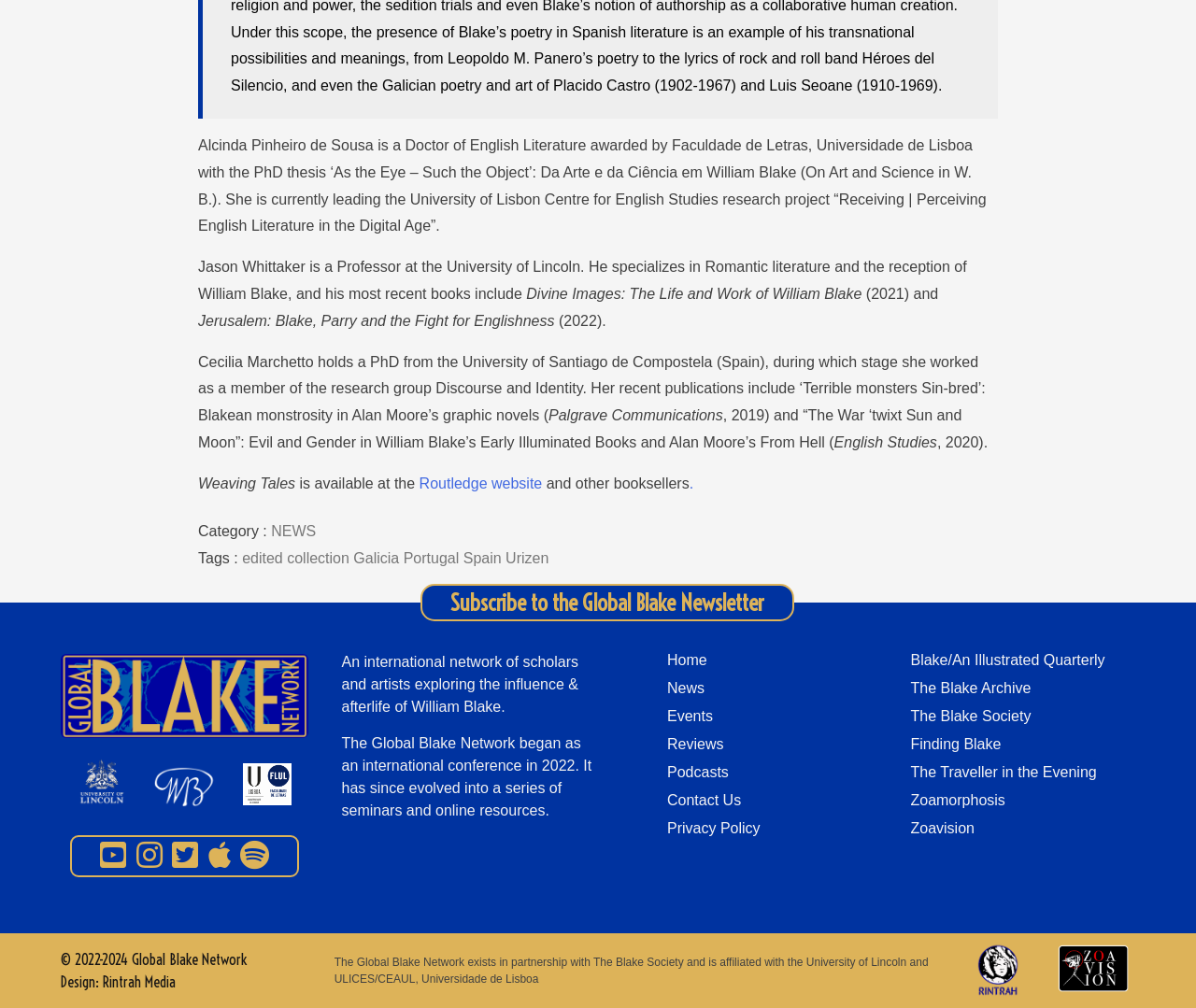Please provide a detailed answer to the question below by examining the image:
How many links are there in the footer section?

I counted the number of links in the footer section by looking at the links at the bottom of the webpage. I found 14 links, including 'Home', 'News', 'Events', and others.